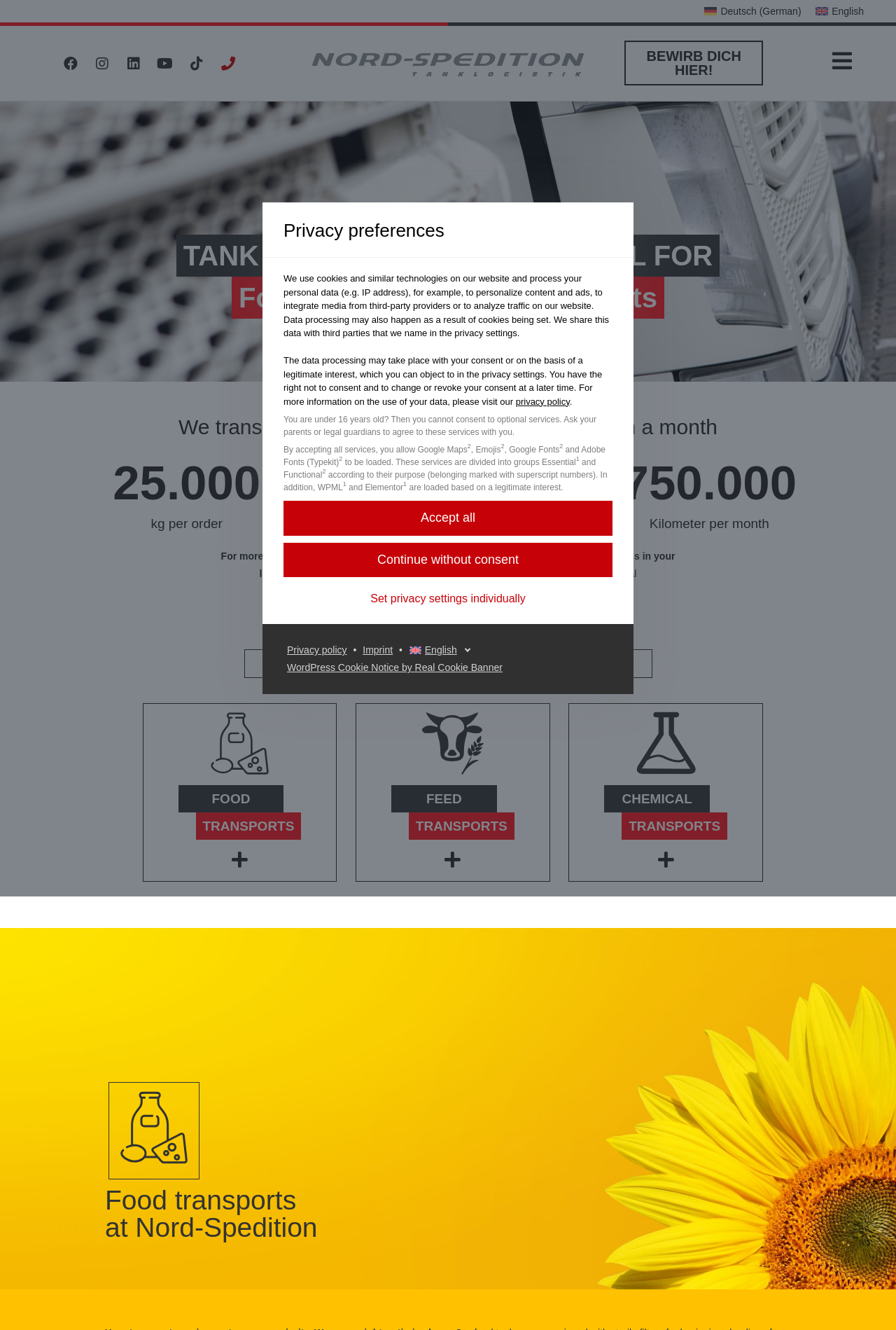Could you indicate the bounding box coordinates of the region to click in order to complete this instruction: "Set privacy settings individually".

[0.316, 0.439, 0.684, 0.456]